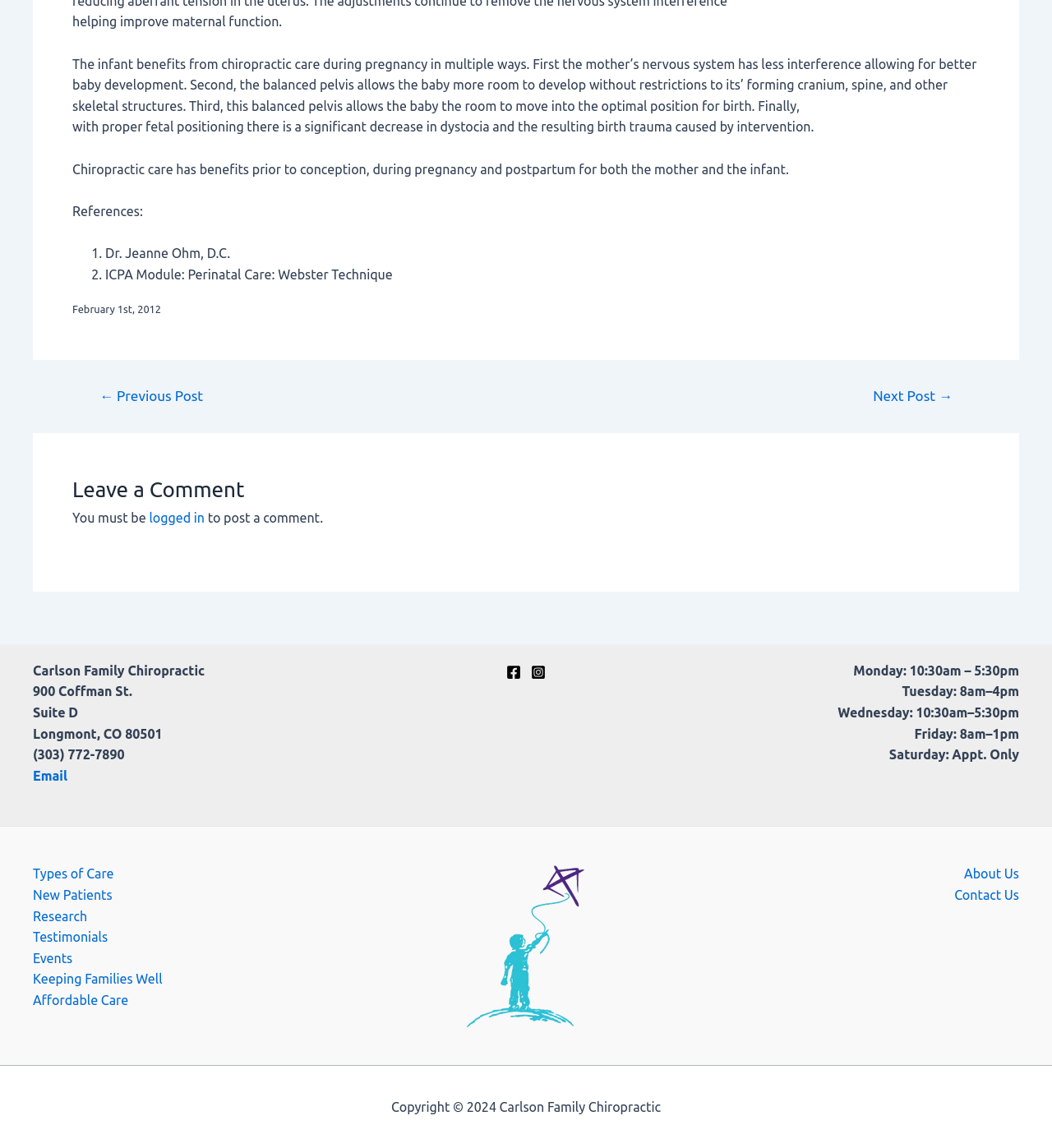Indicate the bounding box coordinates of the clickable region to achieve the following instruction: "Click on 'Next Post →'."

[0.81, 0.338, 0.926, 0.351]